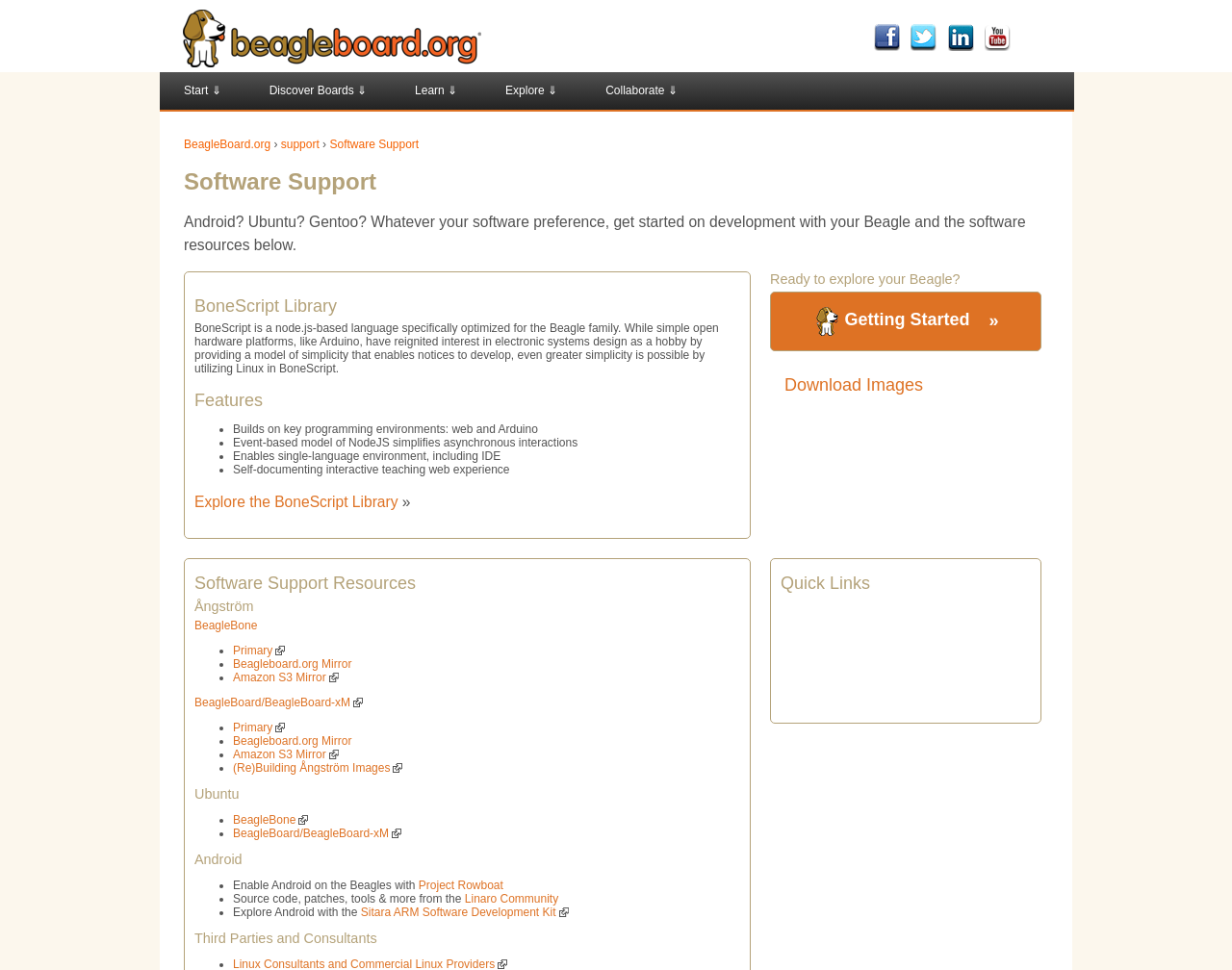Please analyze the image and give a detailed answer to the question:
What is BoneScript?

The webpage describes BoneScript as 'a node.js-based language specifically optimized for the Beagle family' in the section about BoneScript Library, indicating that it is a programming language designed for the Beagle Board.